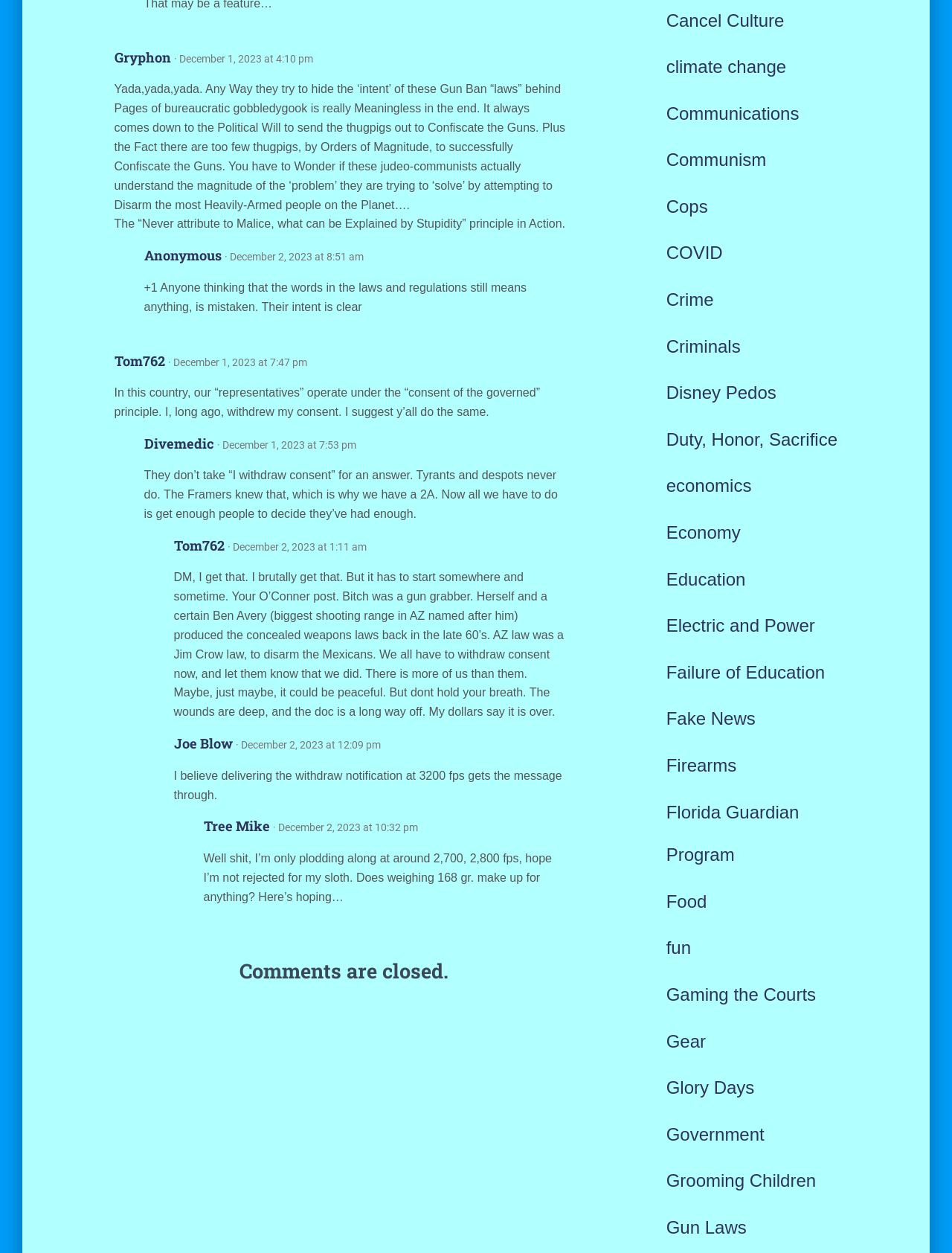Determine the bounding box coordinates of the region to click in order to accomplish the following instruction: "Click on 'Gun Laws'". Provide the coordinates as four float numbers between 0 and 1, specifically [left, top, right, bottom].

[0.7, 0.971, 0.784, 0.987]